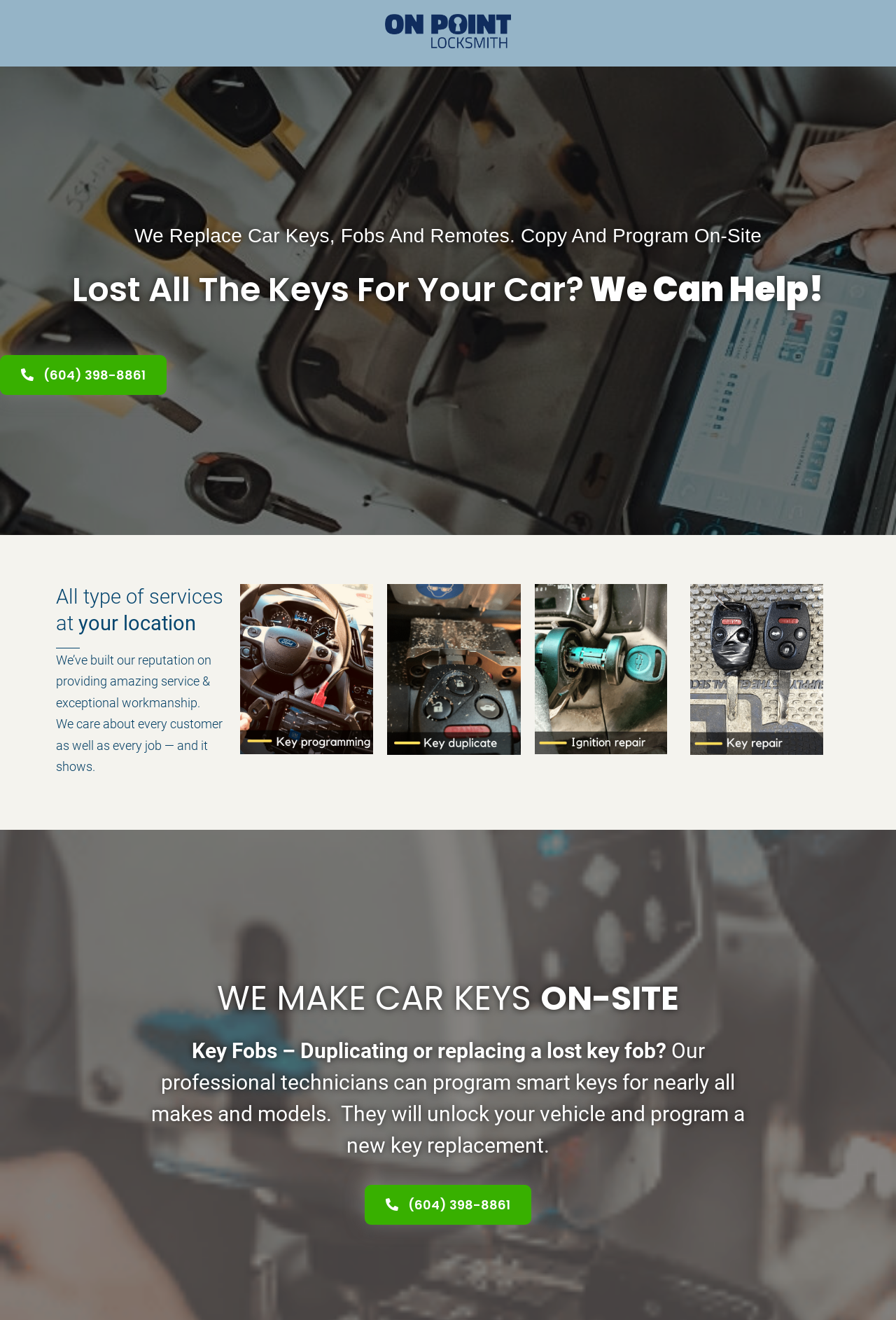What is the focus of the locksmith's reputation?
Examine the webpage screenshot and provide an in-depth answer to the question.

I found this information by looking at the static text element with the text 'We’ve built our reputation on providing amazing service & exceptional workmanship.'. This suggests that the locksmith takes pride in their service and work quality.